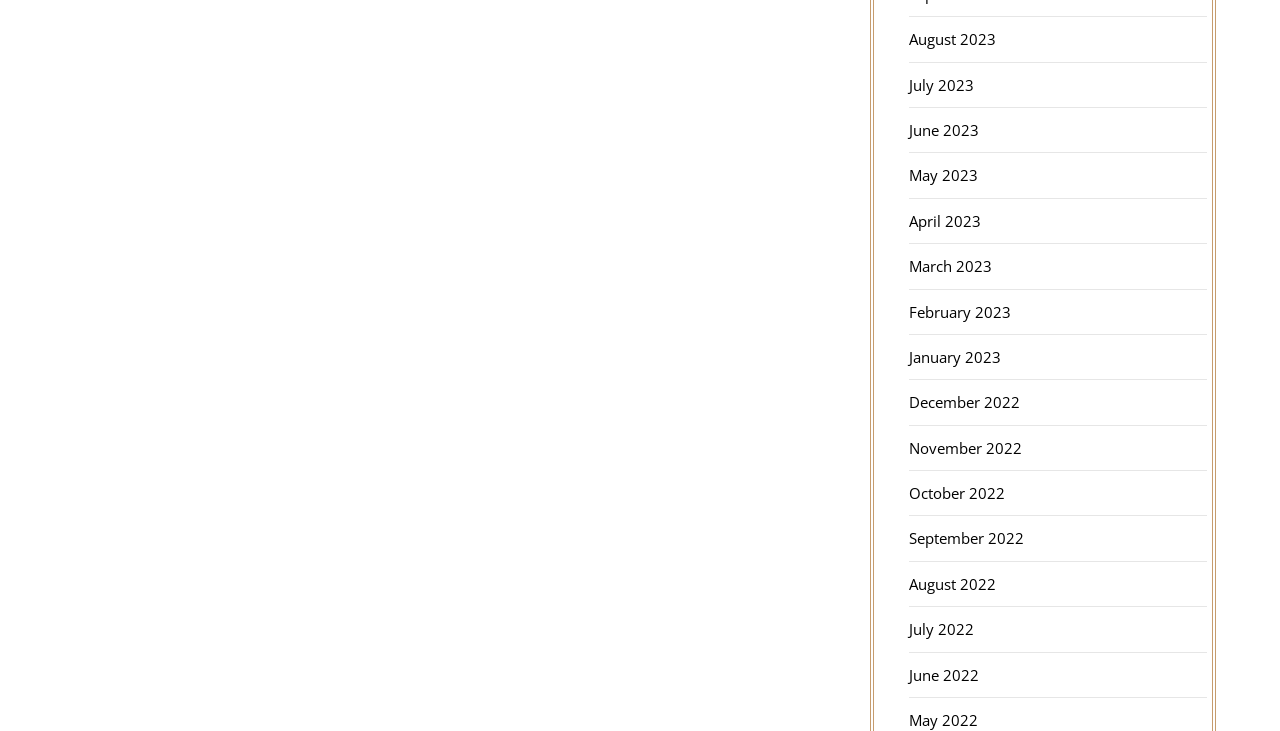Identify the bounding box coordinates of the region I need to click to complete this instruction: "browse May 2022".

[0.71, 0.971, 0.764, 0.999]